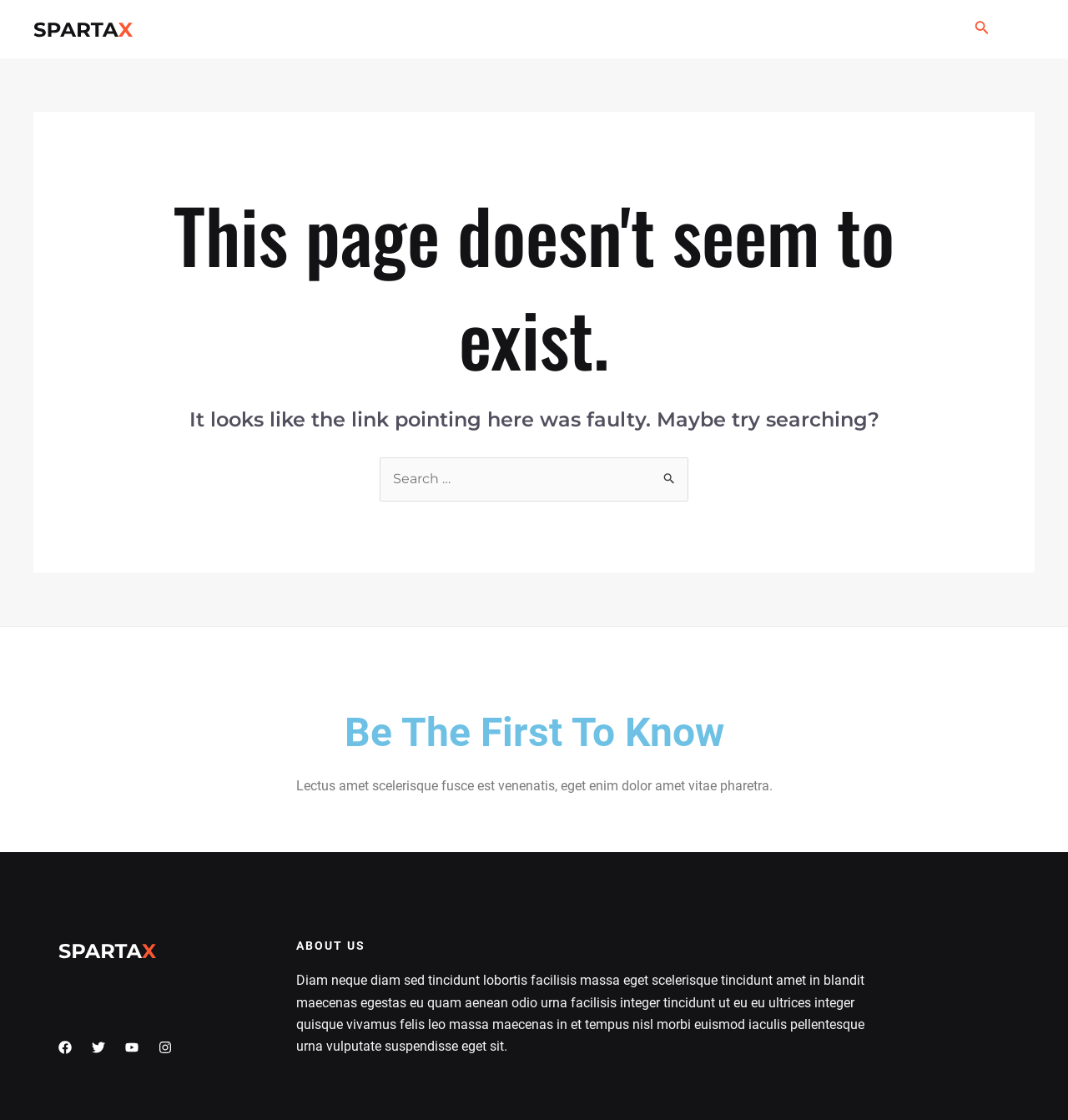Offer a detailed account of what is visible on the webpage.

This webpage displays a "Page not found" error message. At the top left, there is a link to "Led Lighting Wholesale" accompanied by an image with the same name. On the top right, there are three icons: a search icon link, an account icon link, and an image associated with it.

Below the top section, a large header reads "This page doesn't seem to exist." followed by a paragraph of text explaining that the link pointing to this page was faulty and suggesting to try searching instead.

A search bar is located in the middle of the page, with a label "Search for:" and a search box where users can input their queries. There are two search buttons, one with a "Search Submit" label and an image, and another with a "SEARCH" label.

Further down, there is a section with a heading "Be The First To Know" and a paragraph of text describing a product or service. Below this section, there are four small images aligned horizontally.

The page also features an "ABOUT US" section with a heading and a long paragraph of text describing the company or organization.

Overall, the webpage is simple and minimalistic, with a focus on providing a clear error message and suggesting alternative actions to the user.